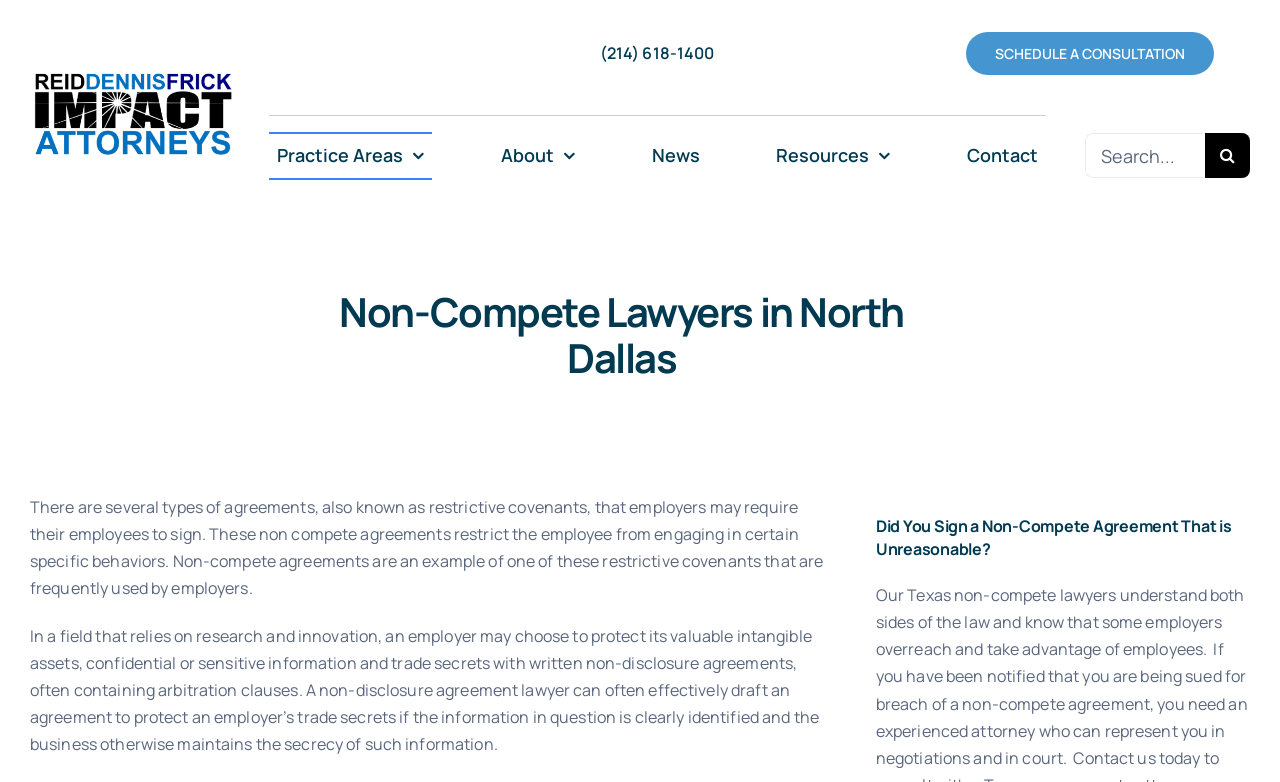What can an employer protect with a non-compete agreement?
Answer the question using a single word or phrase, according to the image.

Trade secrets